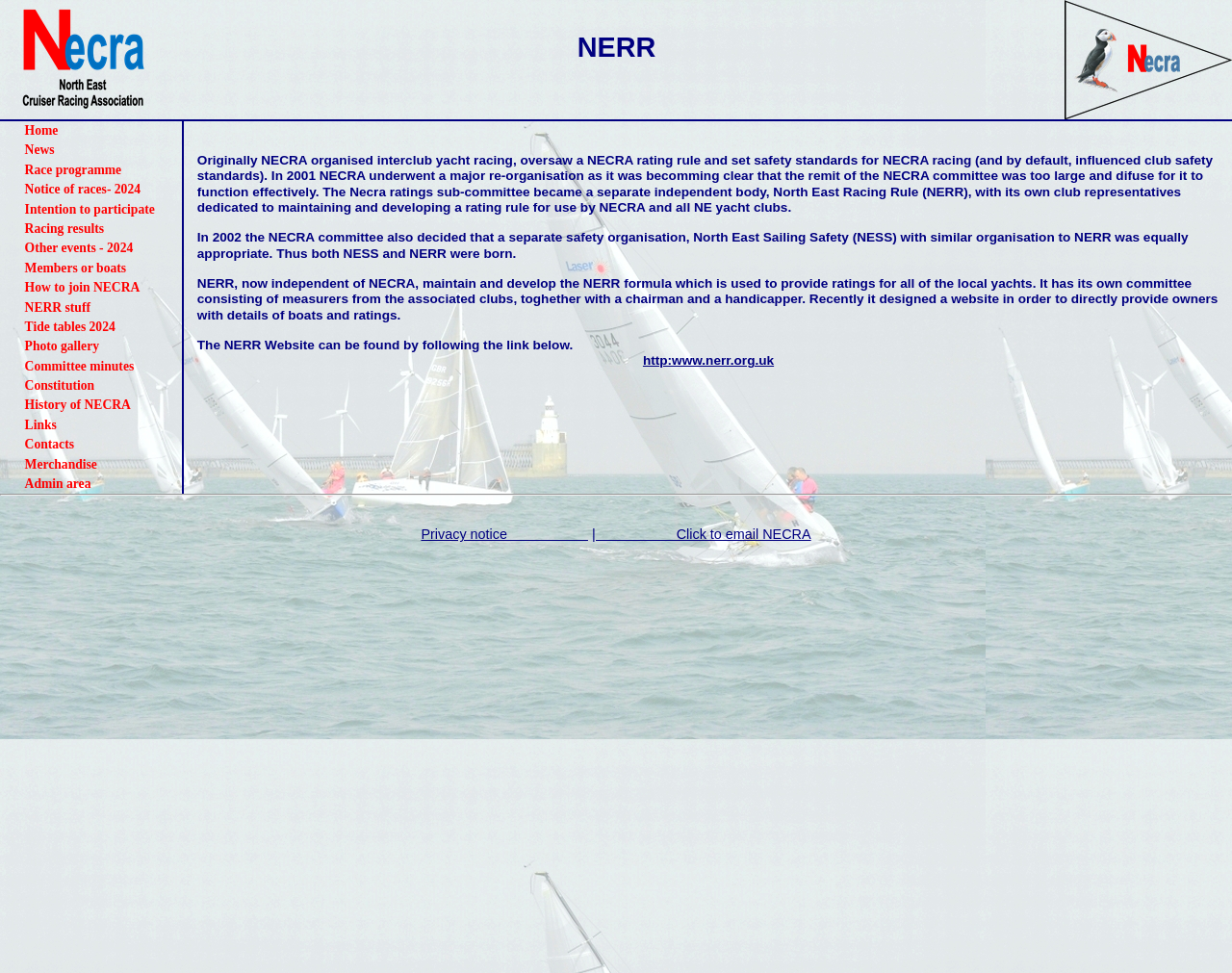Determine the bounding box coordinates of the section I need to click to execute the following instruction: "Email NECRA". Provide the coordinates as four float numbers between 0 and 1, i.e., [left, top, right, bottom].

[0.48, 0.541, 0.658, 0.557]